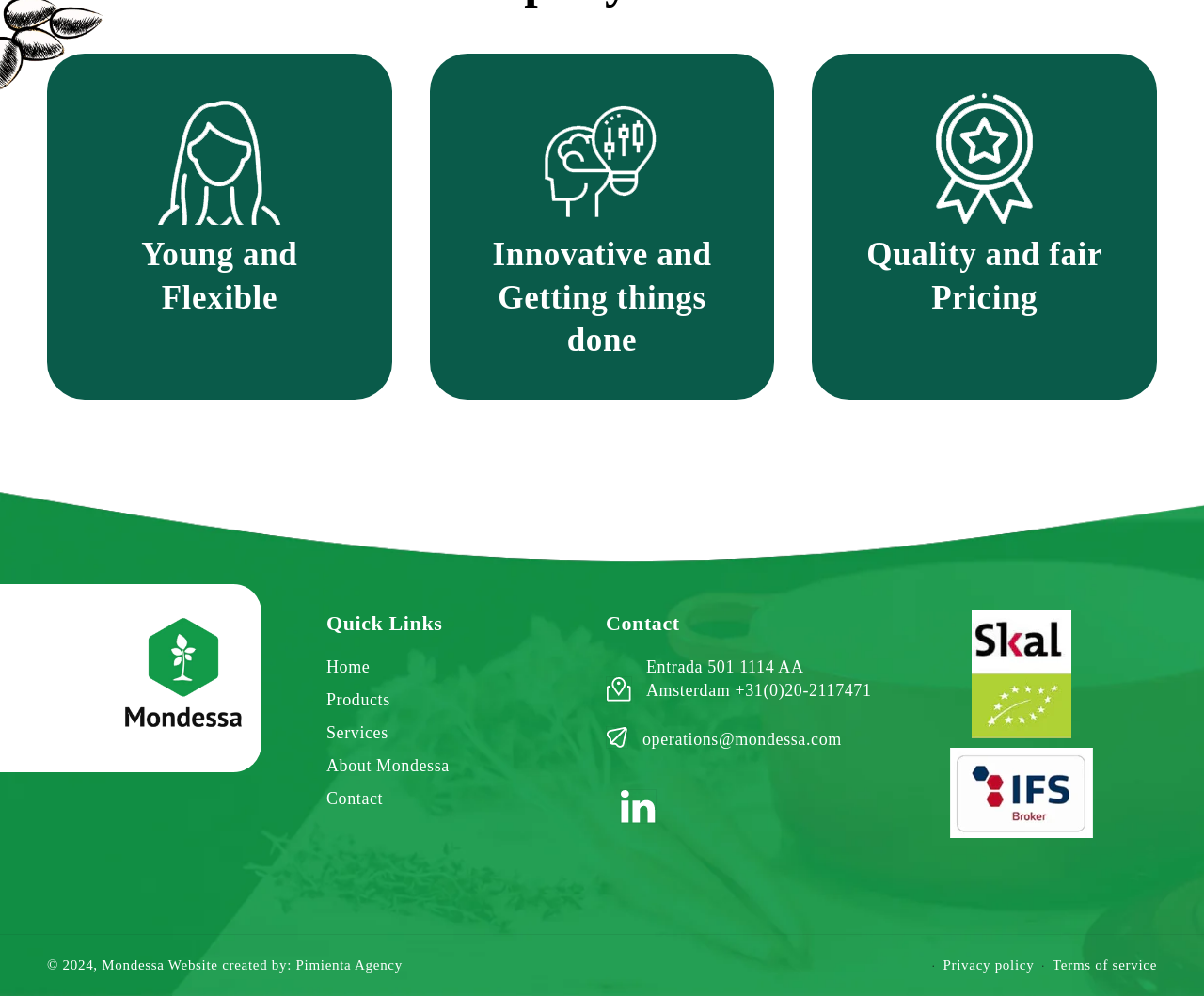How many quick links are available?
Please answer the question with a detailed response using the information from the screenshot.

I counted the number of links under the 'Quick Links' heading and found five links: 'Home', 'Products', 'Services', 'About Mondessa', and 'Contact'.